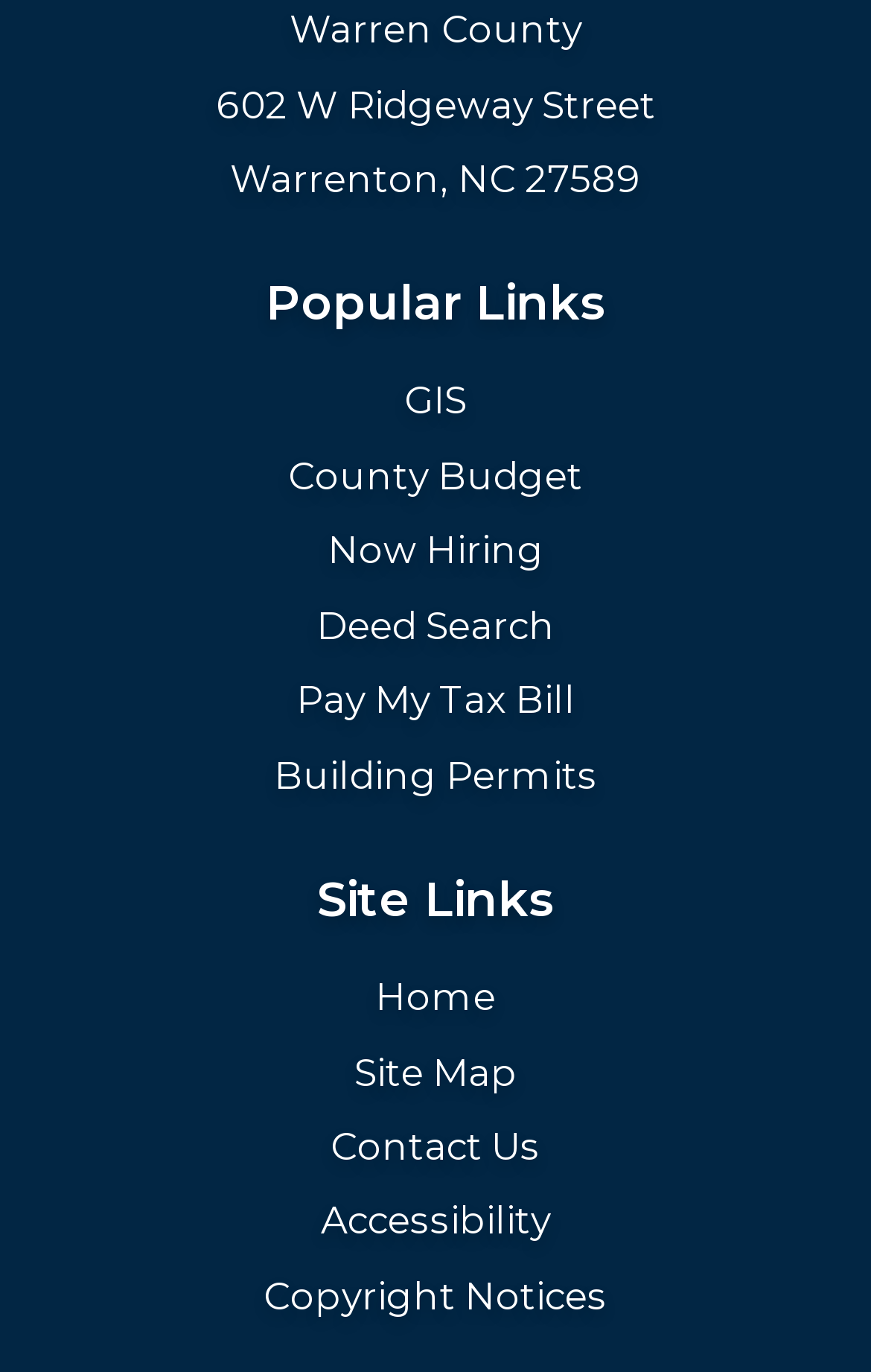What is the second popular link?
Relying on the image, give a concise answer in one word or a brief phrase.

GIS